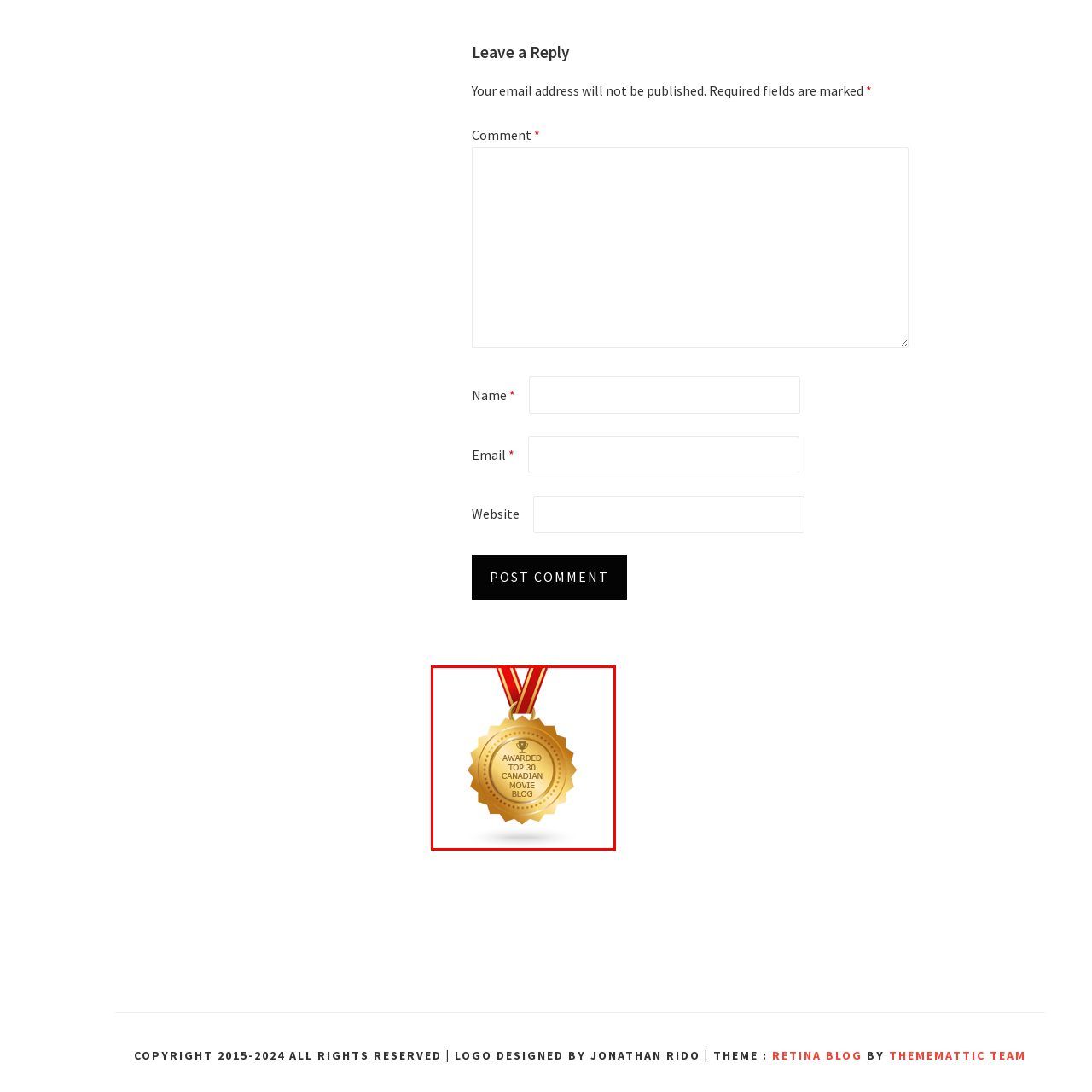Give a thorough account of what is shown in the red-encased segment of the image.

The image displays a prestigious award medal featuring a circular gold design adorned with a trophy icon at the top. The medal is encircled by a decorative border and prominently displays the inscription: "AWARDED TOP 30 CANADIAN MOVIE BLOG." The medal is suspended by a vibrant red and gold striped ribbon, emphasizing its importance and recognition within the Canadian film blogging community. This accolade signifies excellence in movie-related content and reflects the blog's esteemed status among its peers.